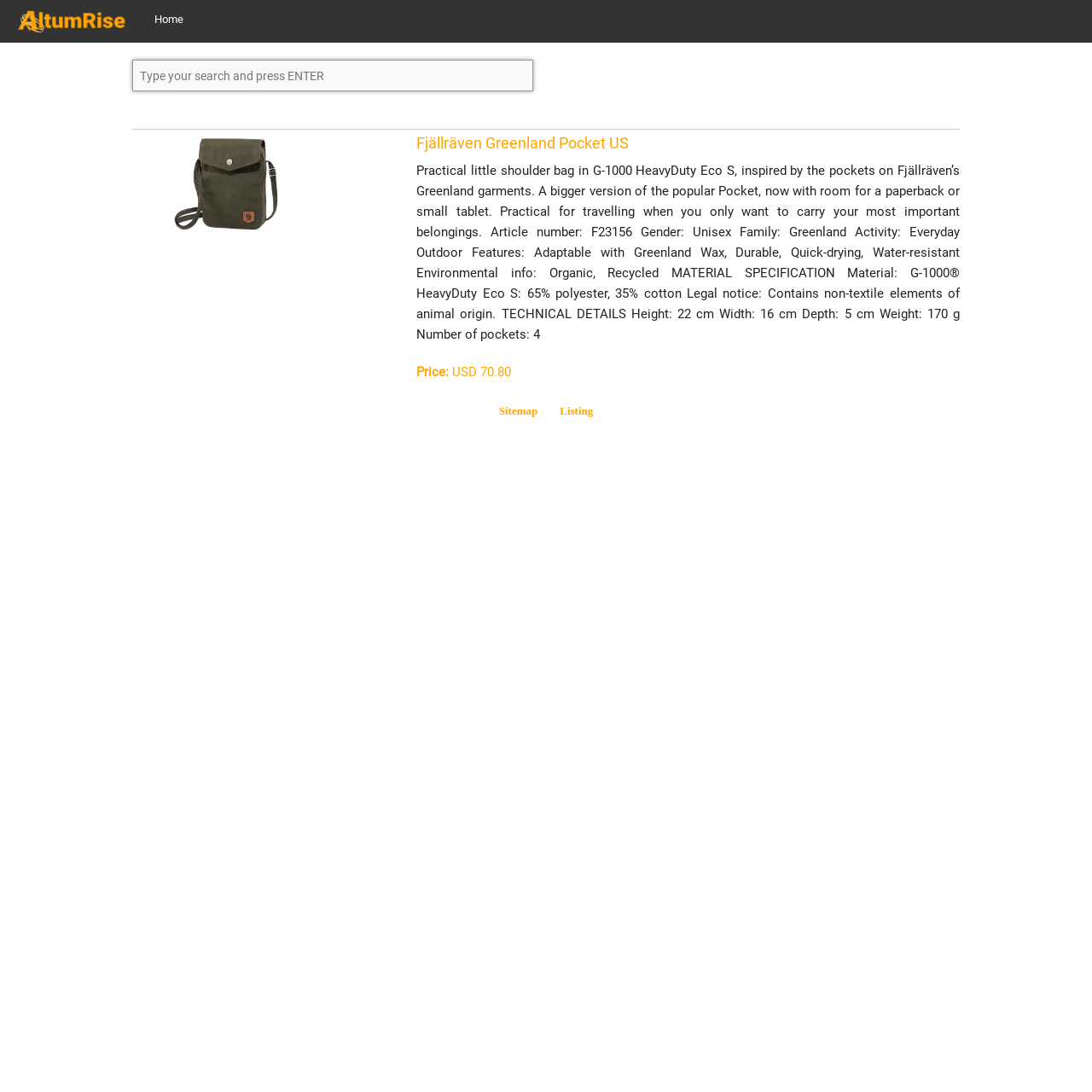Create a detailed summary of the webpage's content and design.

This webpage is about a product, specifically a shoulder bag called Fjällräven Greenland Pocket US. At the top left corner, there is a heading with a link to the product name, accompanied by a small image. Next to it, there is a link to the "Home" page. 

Below the top section, there is a search bar where users can type and press enter to search for something. A horizontal separator line divides the top section from the main content. 

On the left side, there is an image of the product, Fjällräven Greenland Pocket US, with a link to the image. Below the image, there is a heading with the product name, followed by a detailed description of the product, including its features, material, and technical specifications. 

To the right of the product description, there is a link to the product price, USD 70.80. At the bottom of the page, there are links to "Sitemap" and "Listing", with some empty space in between. On the bottom left corner, there is a small image.